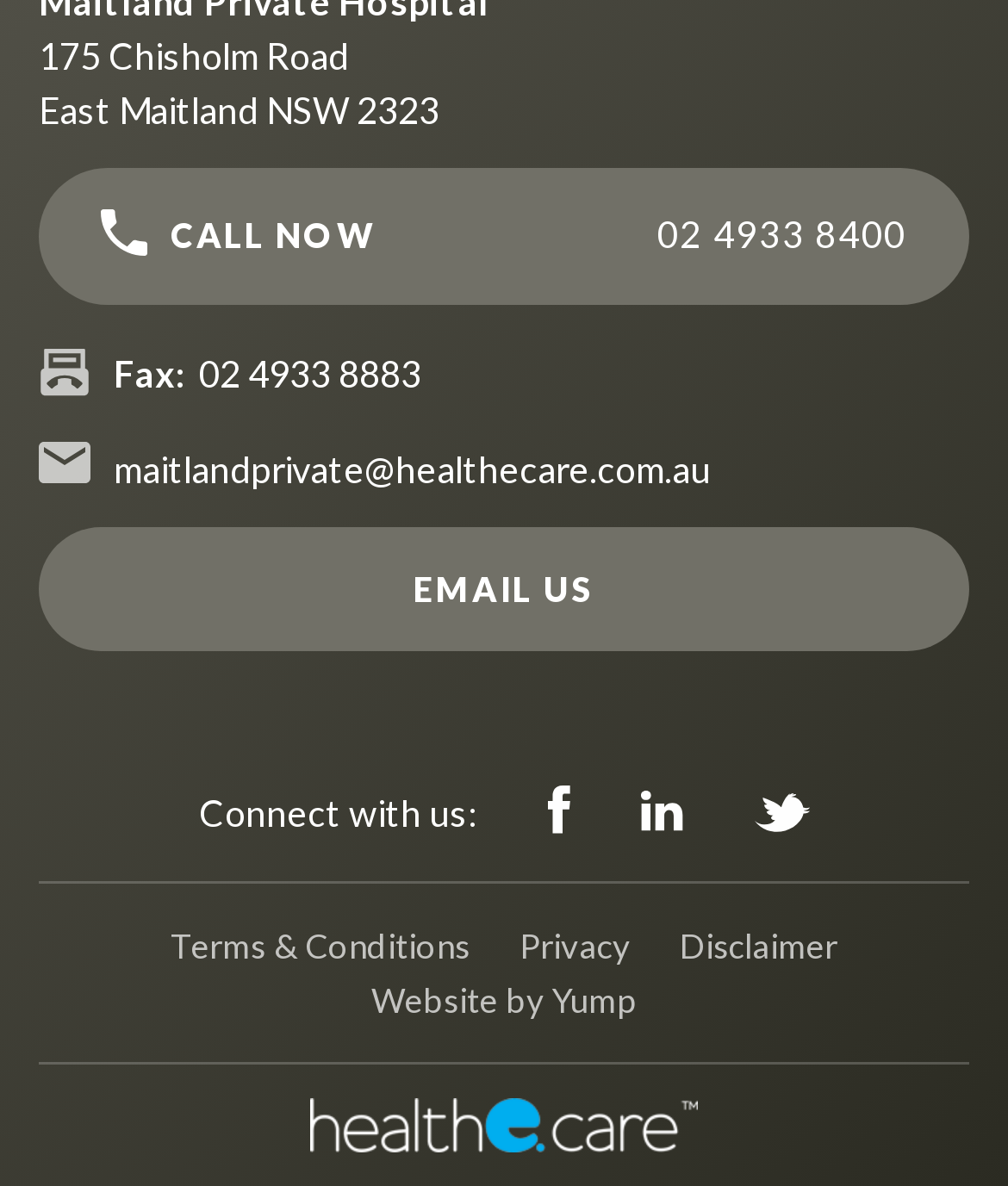Locate the bounding box coordinates of the element that should be clicked to execute the following instruction: "Check website disclaimer".

[0.674, 0.781, 0.831, 0.815]